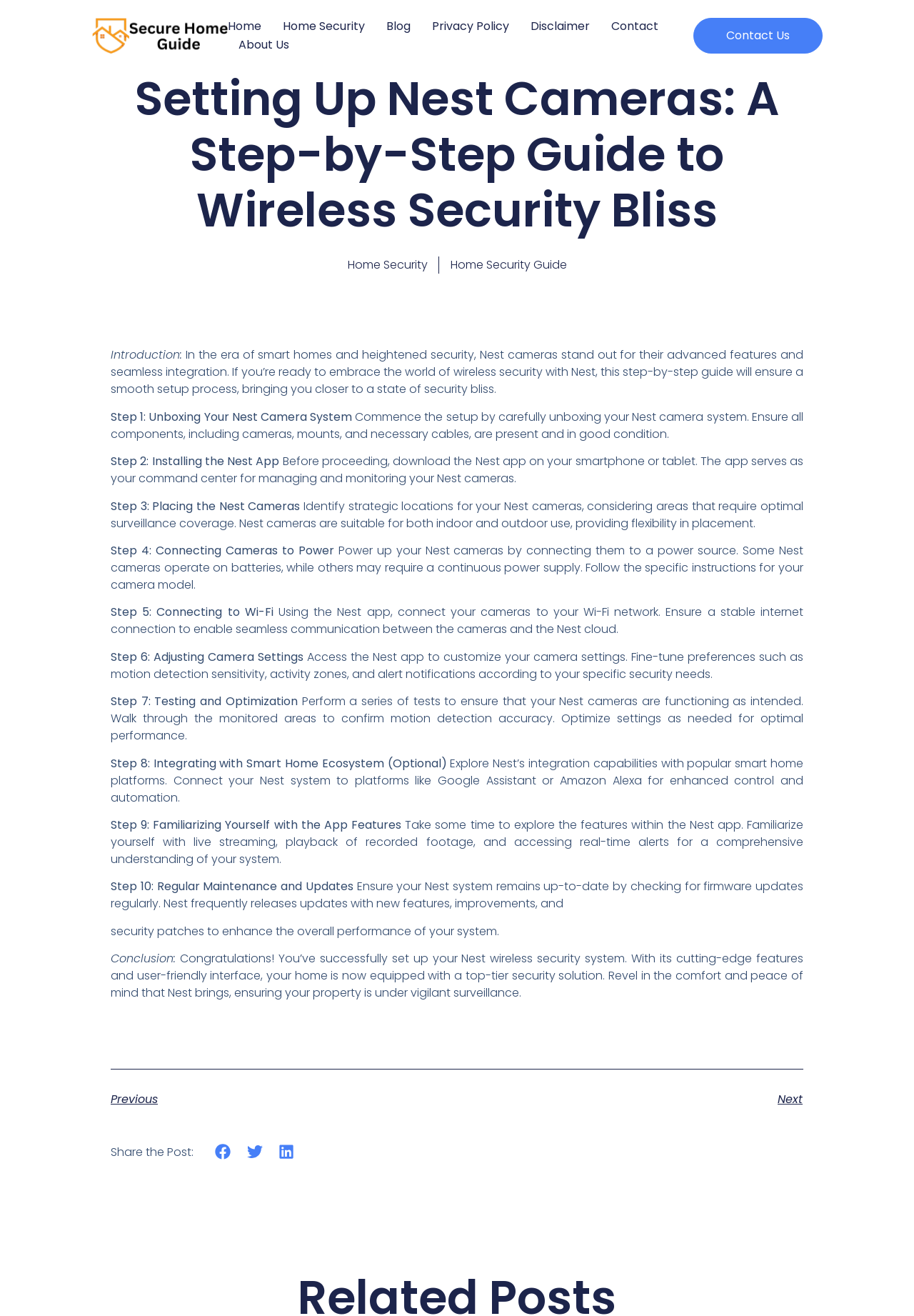Find the bounding box coordinates of the element I should click to carry out the following instruction: "Click on the 'Next' link".

[0.5, 0.829, 0.878, 0.842]